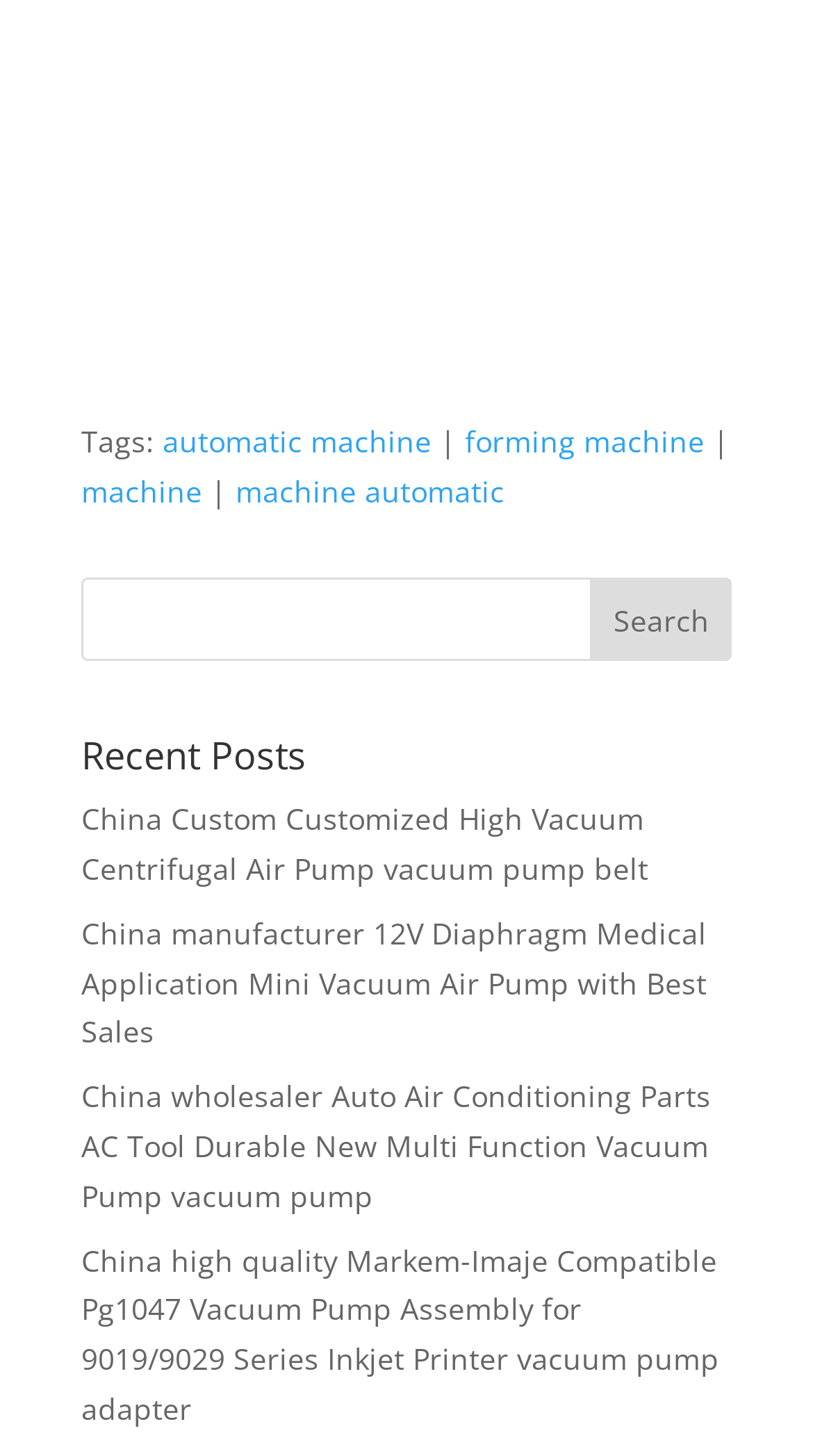Use a single word or phrase to answer the following:
What is the name of the machine shown?

Automatic Gift Box Forming Machine SL-460A